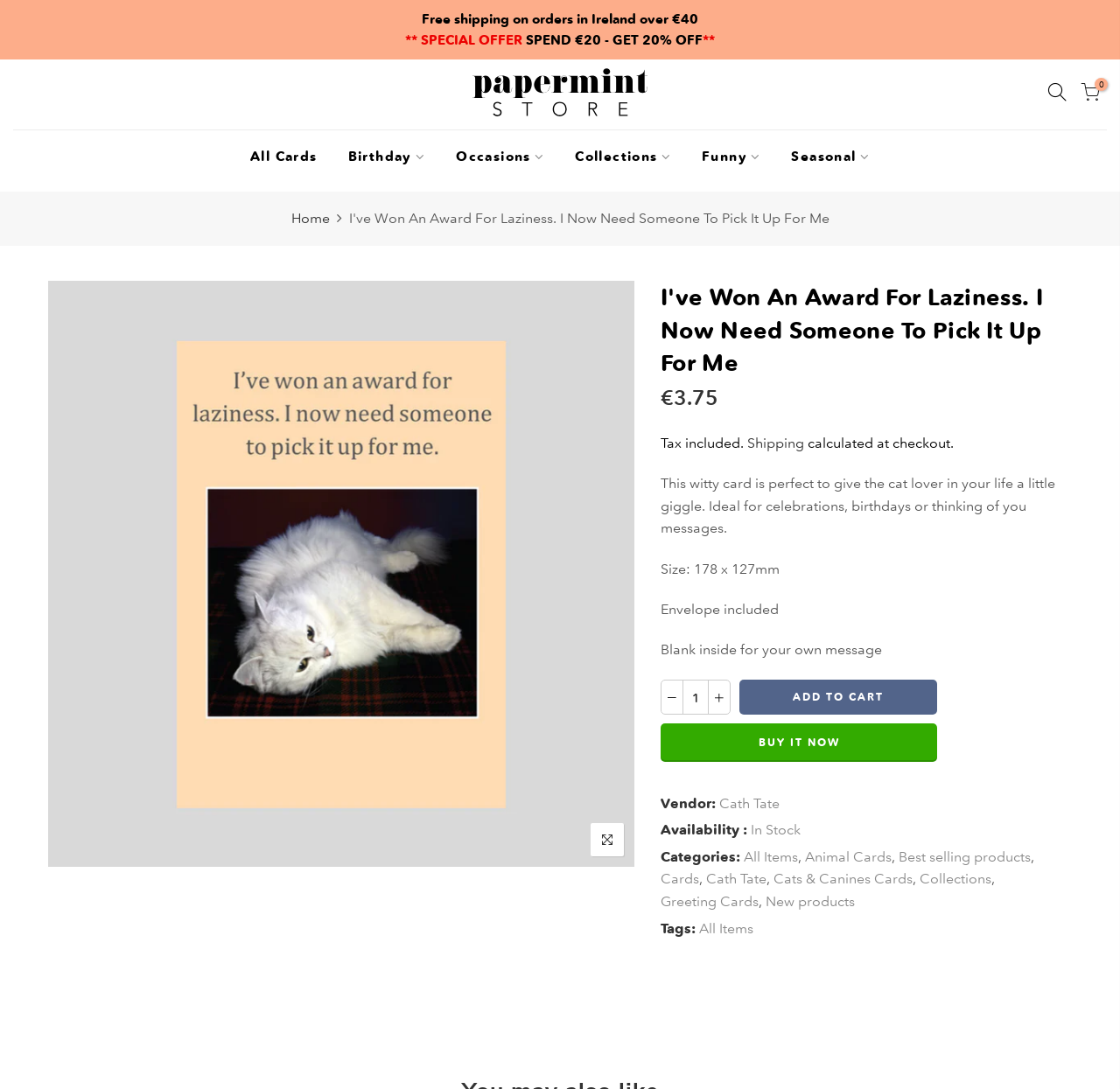Is the card in stock?
Using the image as a reference, answer the question with a short word or phrase.

Yes